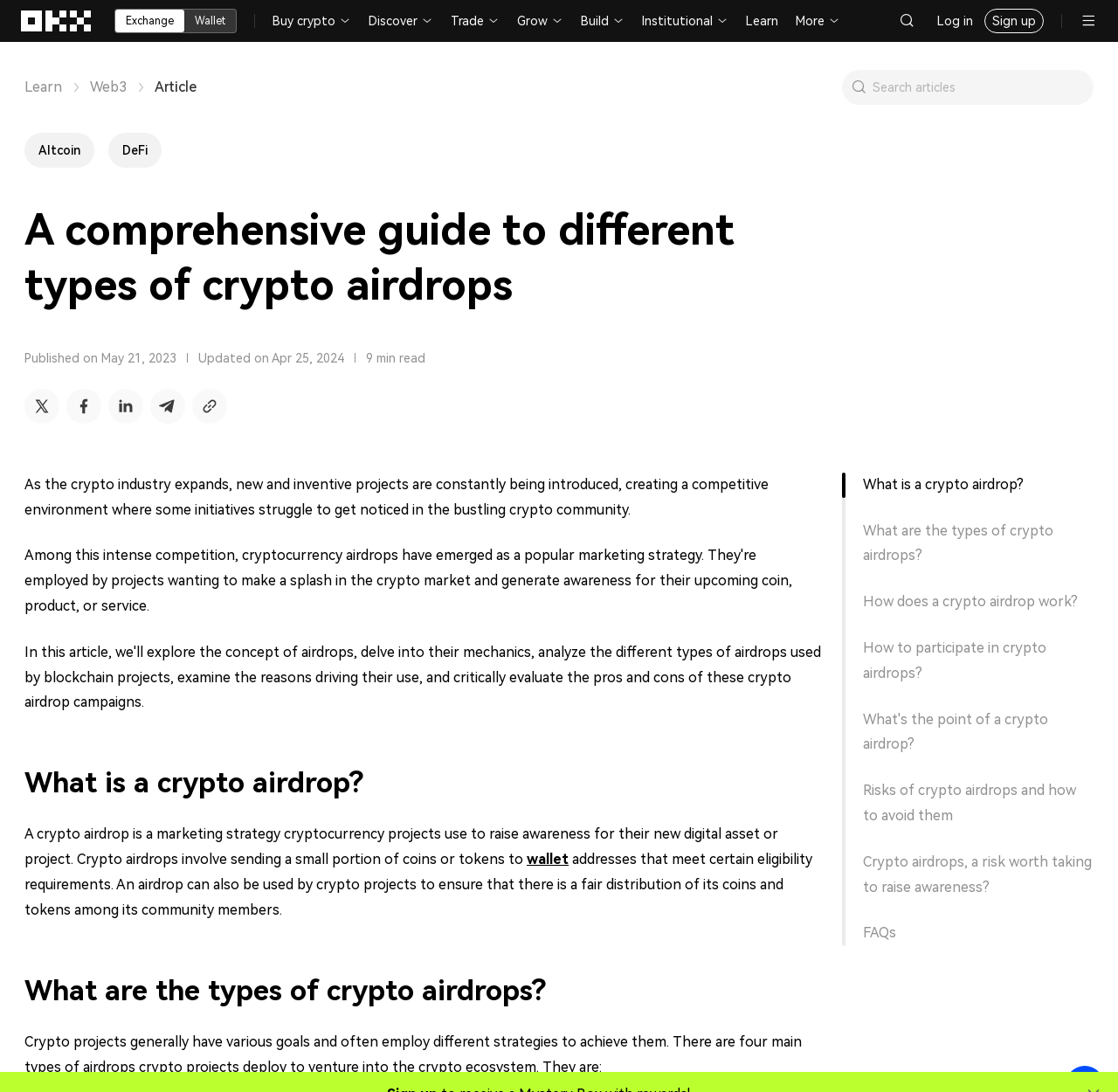Determine the bounding box coordinates of the area to click in order to meet this instruction: "Learn more about crypto airdrops".

[0.667, 0.0, 0.696, 0.038]